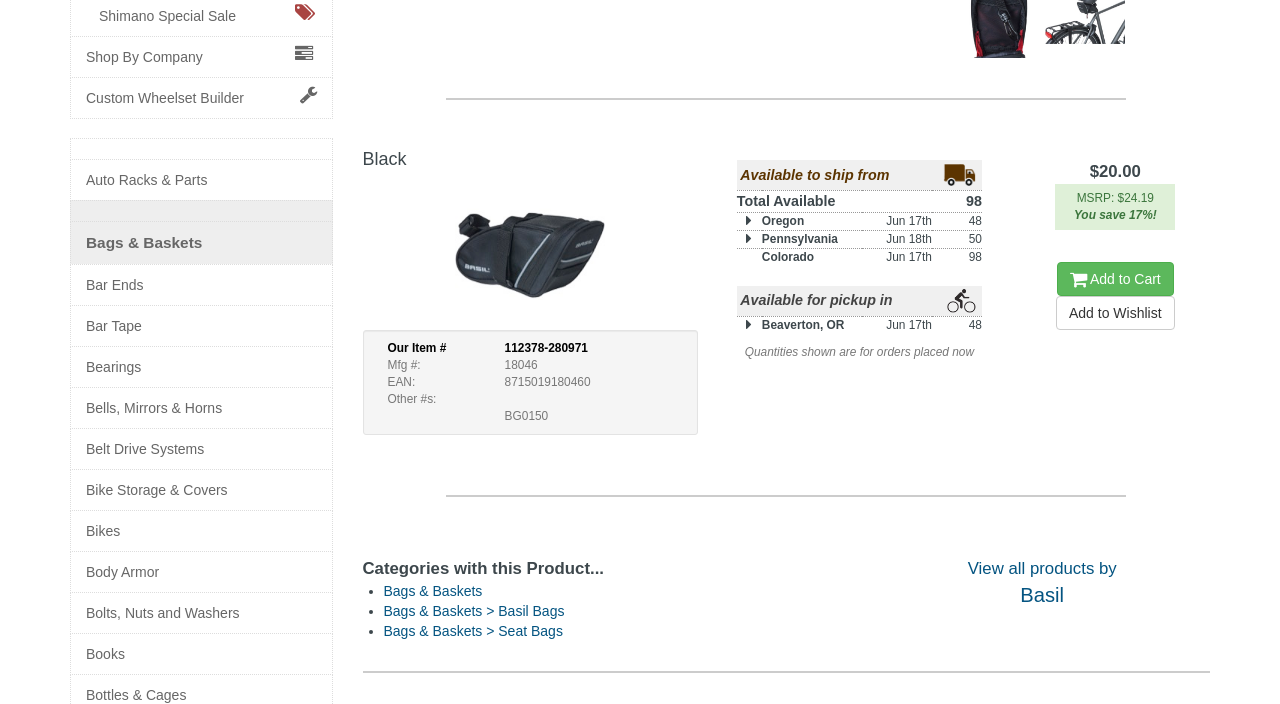Provide the bounding box coordinates for the UI element that is described by this text: "Auto Racks & Parts". The coordinates should be in the form of four float numbers between 0 and 1: [left, top, right, bottom].

[0.067, 0.241, 0.247, 0.27]